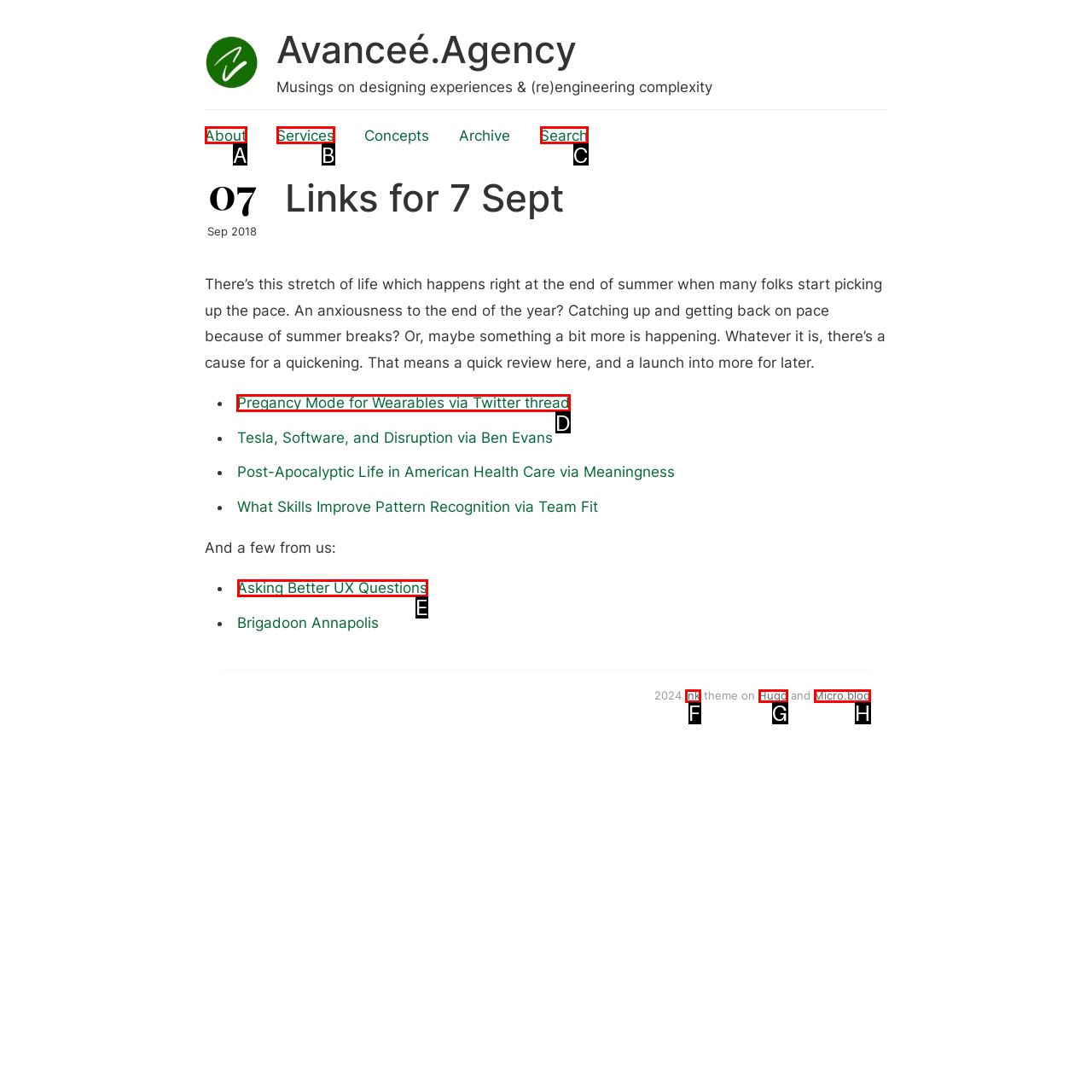Given the task: check out Pregancy Mode for Wearables, indicate which boxed UI element should be clicked. Provide your answer using the letter associated with the correct choice.

D